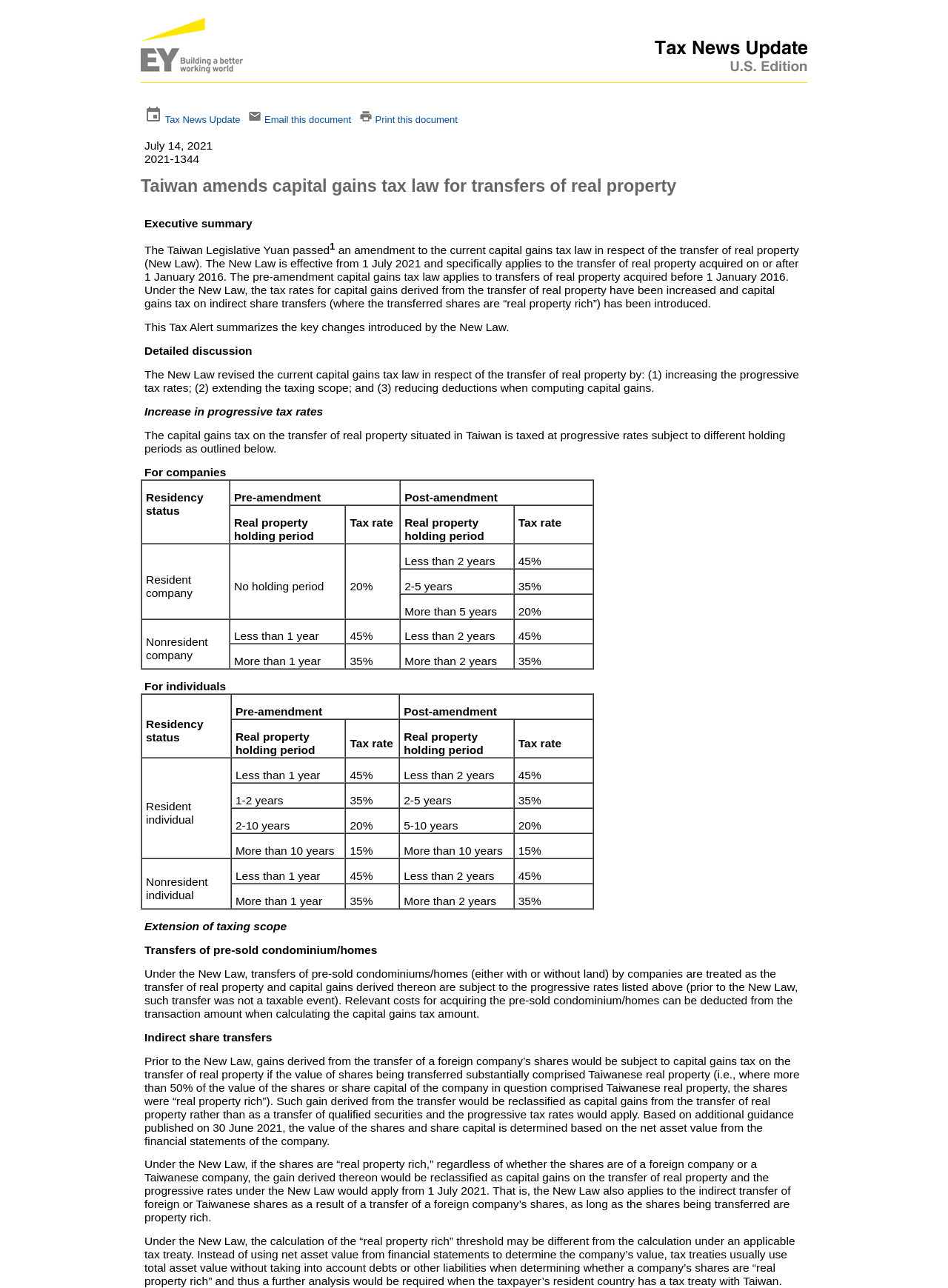Examine the screenshot and answer the question in as much detail as possible: What is the main topic of the webpage?

The main topic of the webpage is the amendment to Taiwan's capital gains tax law for transfers of real property. The webpage provides detailed information on the changes to the tax rates and how they apply to different residency statuses and real property holding periods.